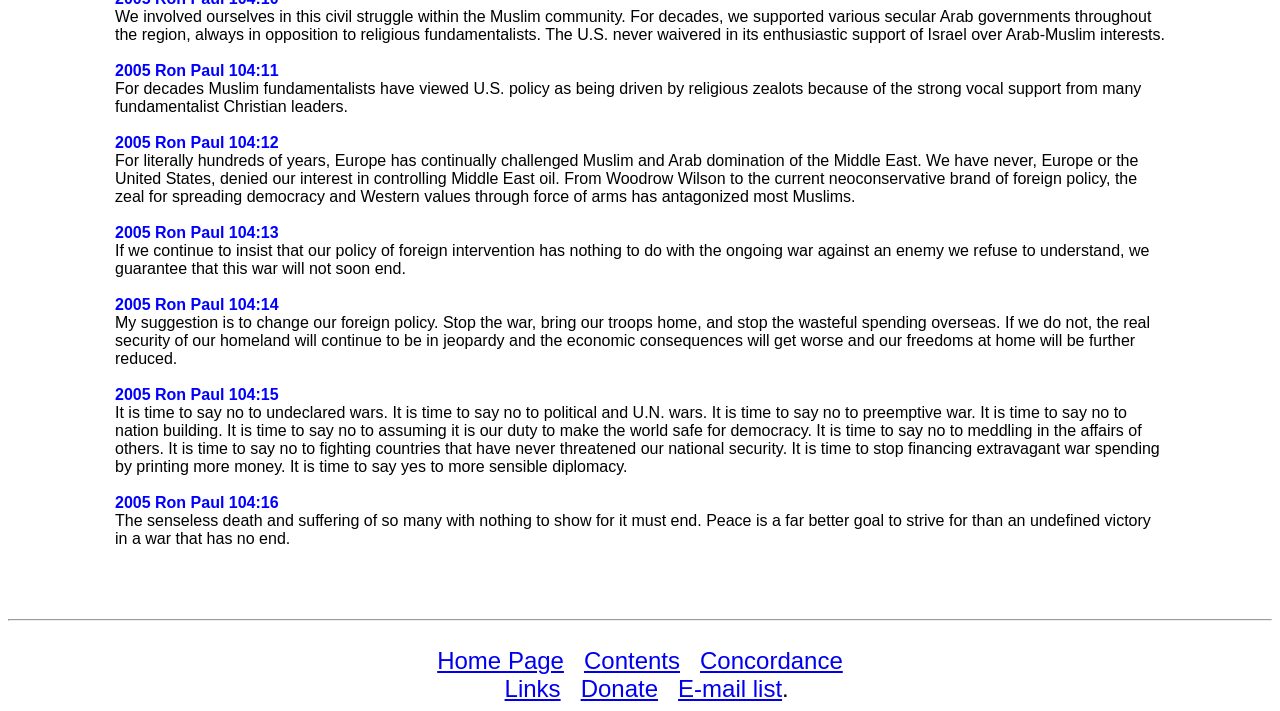Determine the bounding box coordinates for the clickable element to execute this instruction: "follow links". Provide the coordinates as four float numbers between 0 and 1, i.e., [left, top, right, bottom].

[0.394, 0.949, 0.438, 0.987]